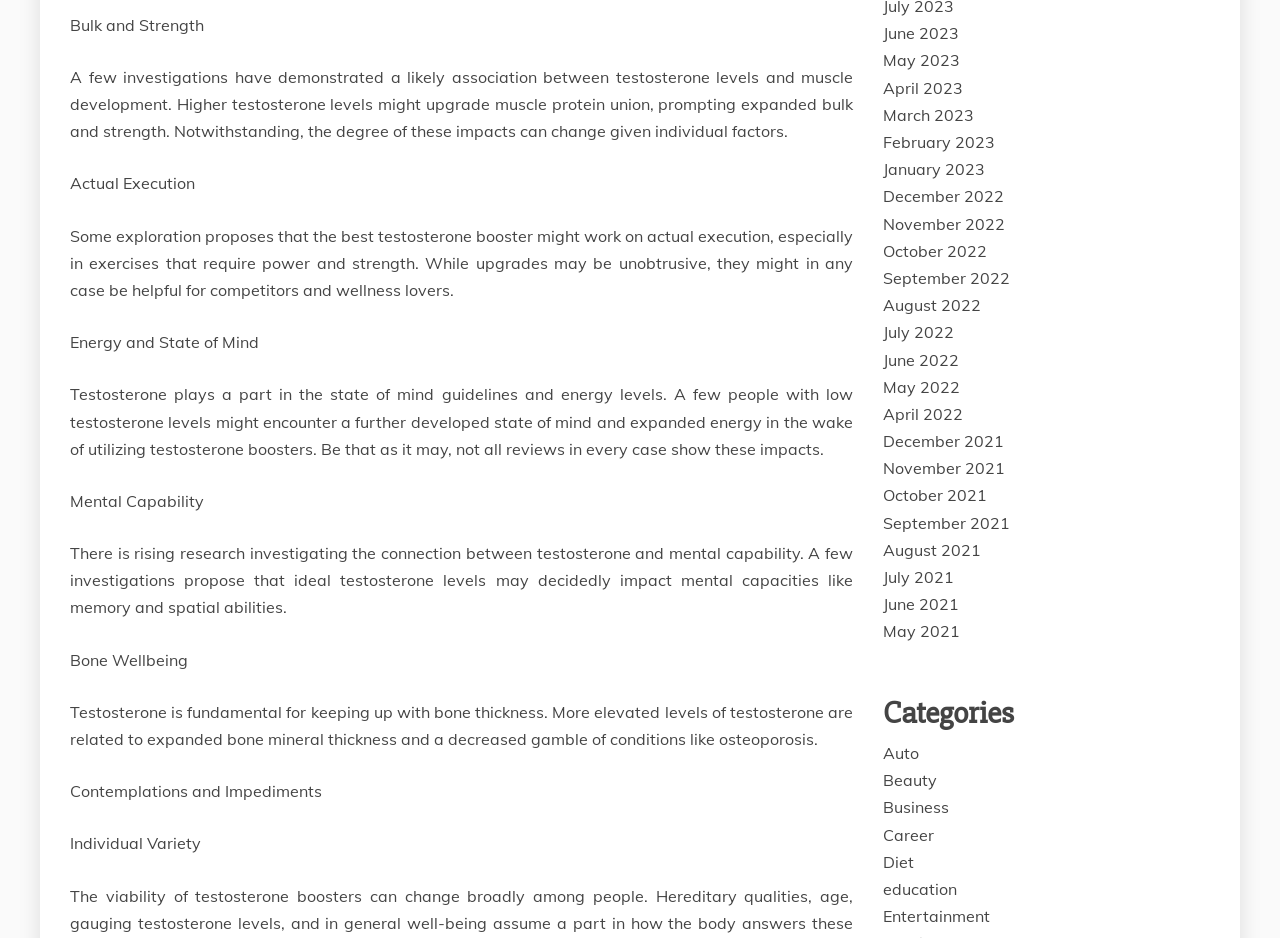Please specify the bounding box coordinates of the clickable region necessary for completing the following instruction: "Click on the 'June 2023' link". The coordinates must consist of four float numbers between 0 and 1, i.e., [left, top, right, bottom].

[0.69, 0.025, 0.749, 0.046]